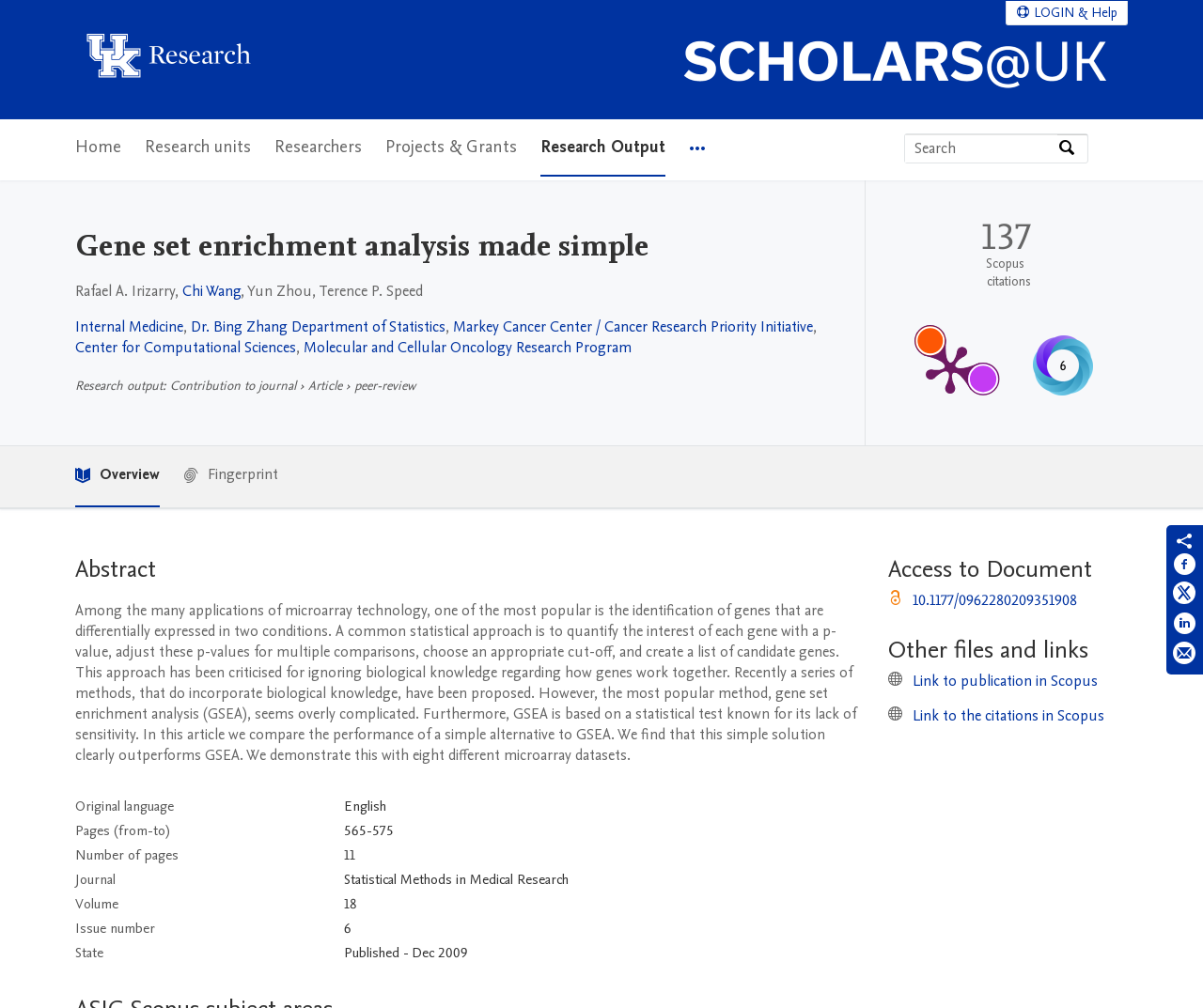Please find the bounding box coordinates of the element that needs to be clicked to perform the following instruction: "Share on Facebook". The bounding box coordinates should be four float numbers between 0 and 1, represented as [left, top, right, bottom].

[0.975, 0.548, 0.995, 0.577]